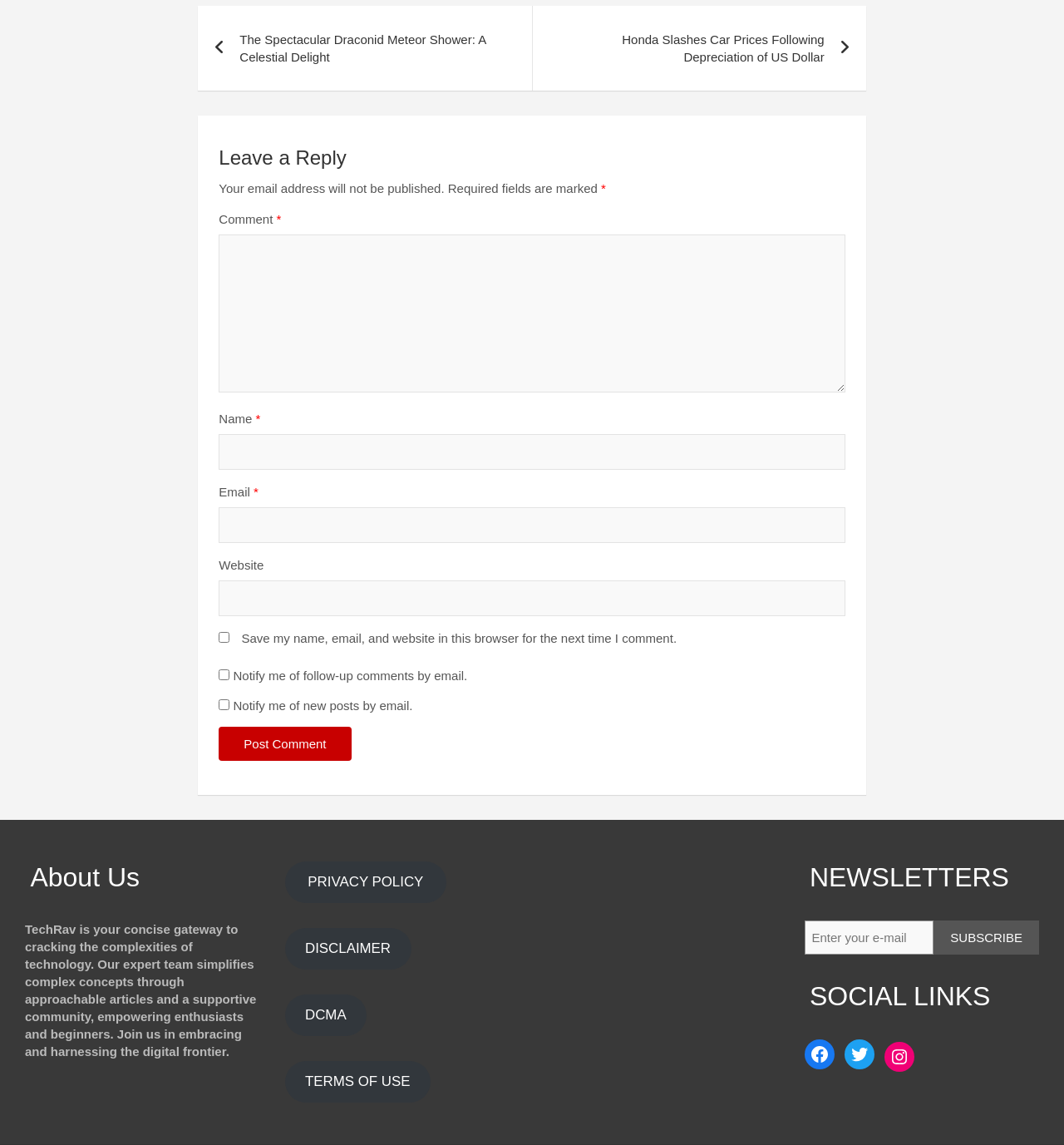Look at the image and give a detailed response to the following question: How many links are in the post navigation section?

I counted the number of links under the 'Post navigation' heading, which are 'The Spectacular Draconid Meteor Shower: A Celestial Delight' and 'Honda Slashes Car Prices Following Depreciation of US Dollar'.